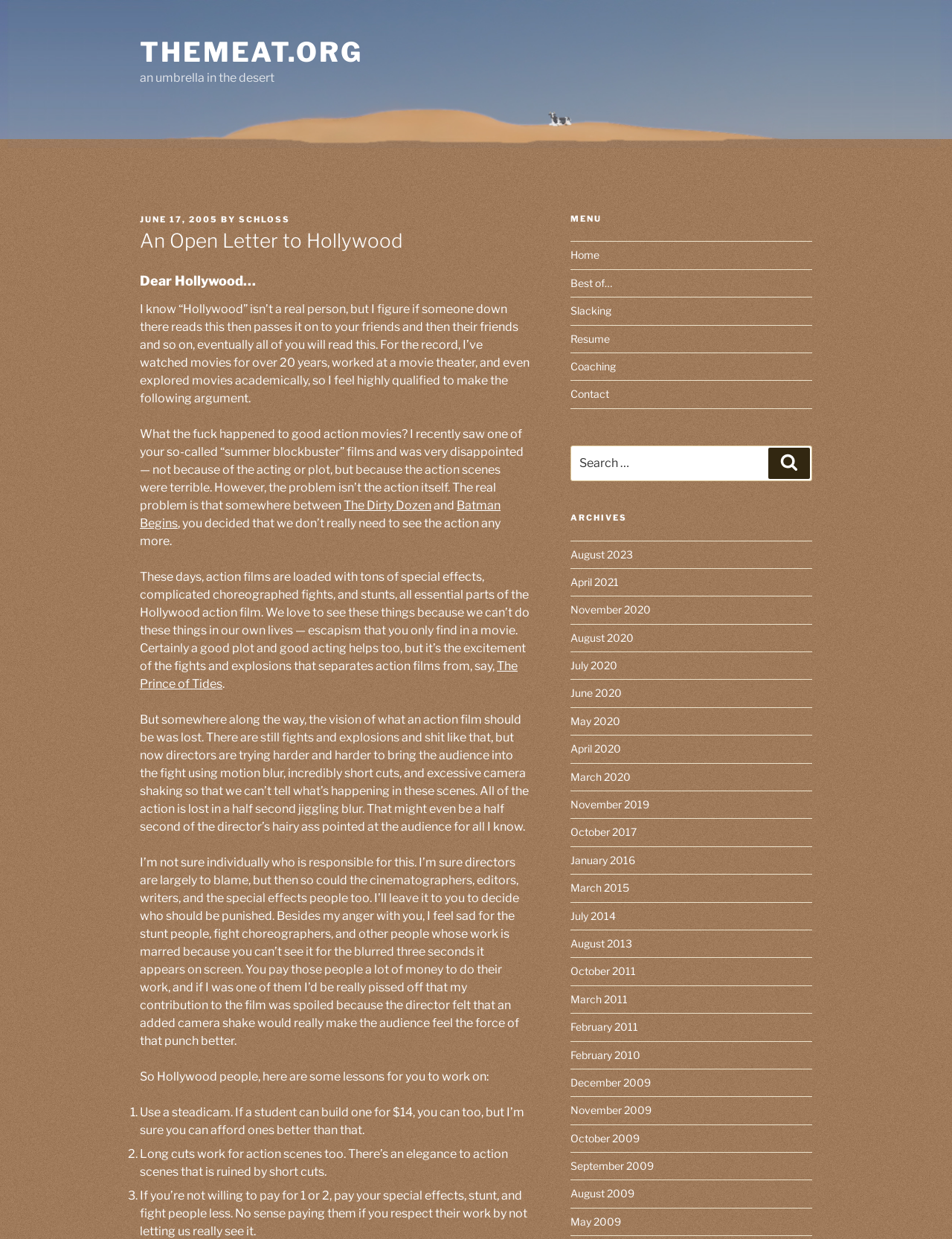Can you identify the bounding box coordinates of the clickable region needed to carry out this instruction: 'Click on the 'Home' link'? The coordinates should be four float numbers within the range of 0 to 1, stated as [left, top, right, bottom].

[0.599, 0.201, 0.629, 0.211]